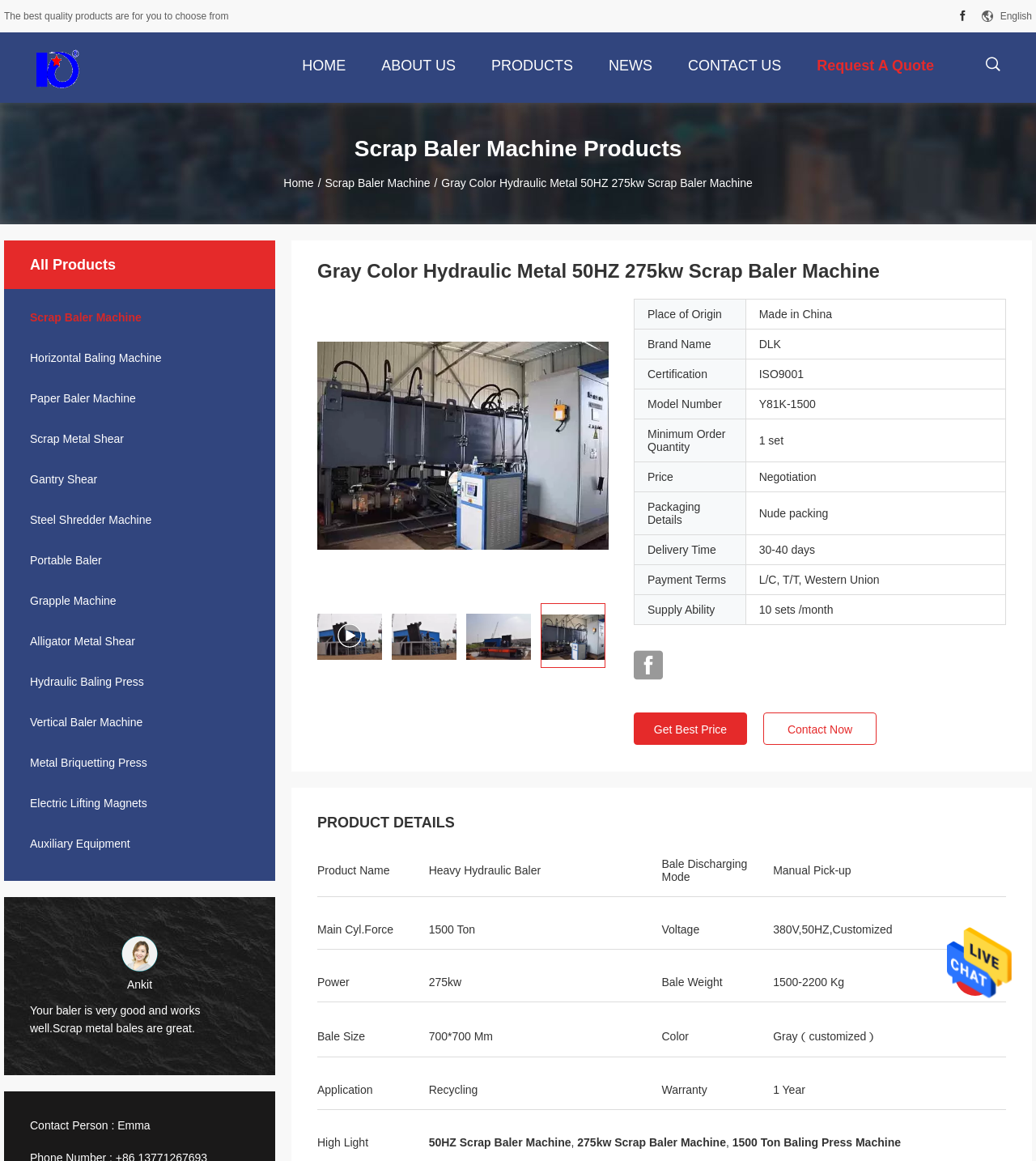Locate the bounding box coordinates of the area to click to fulfill this instruction: "Click the 'Send Message' button". The bounding box should be presented as four float numbers between 0 and 1, in the order [left, top, right, bottom].

[0.914, 0.857, 0.977, 0.868]